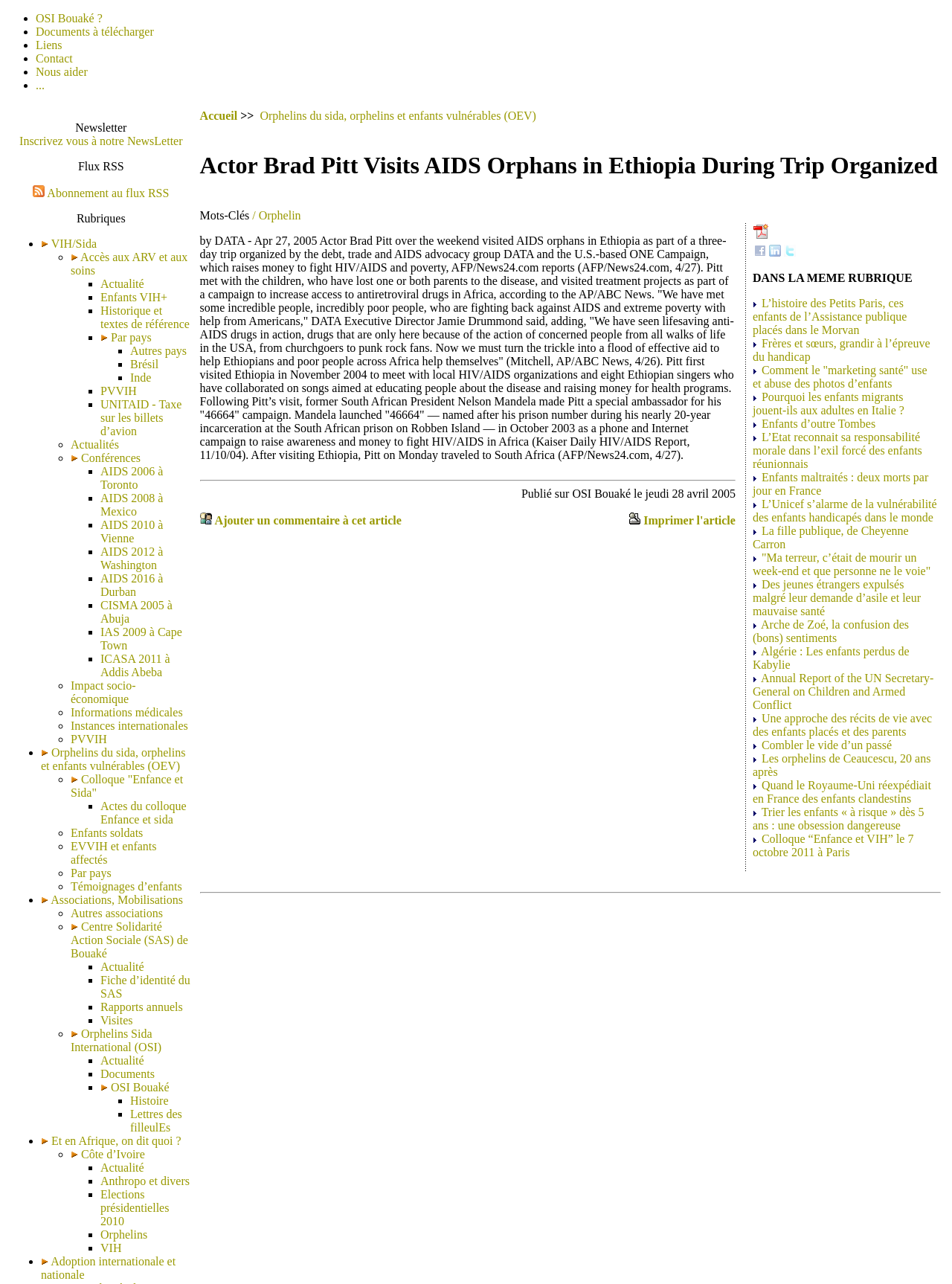Find the bounding box coordinates for the UI element that matches this description: "AIDS 2006 à Toronto".

[0.105, 0.362, 0.171, 0.382]